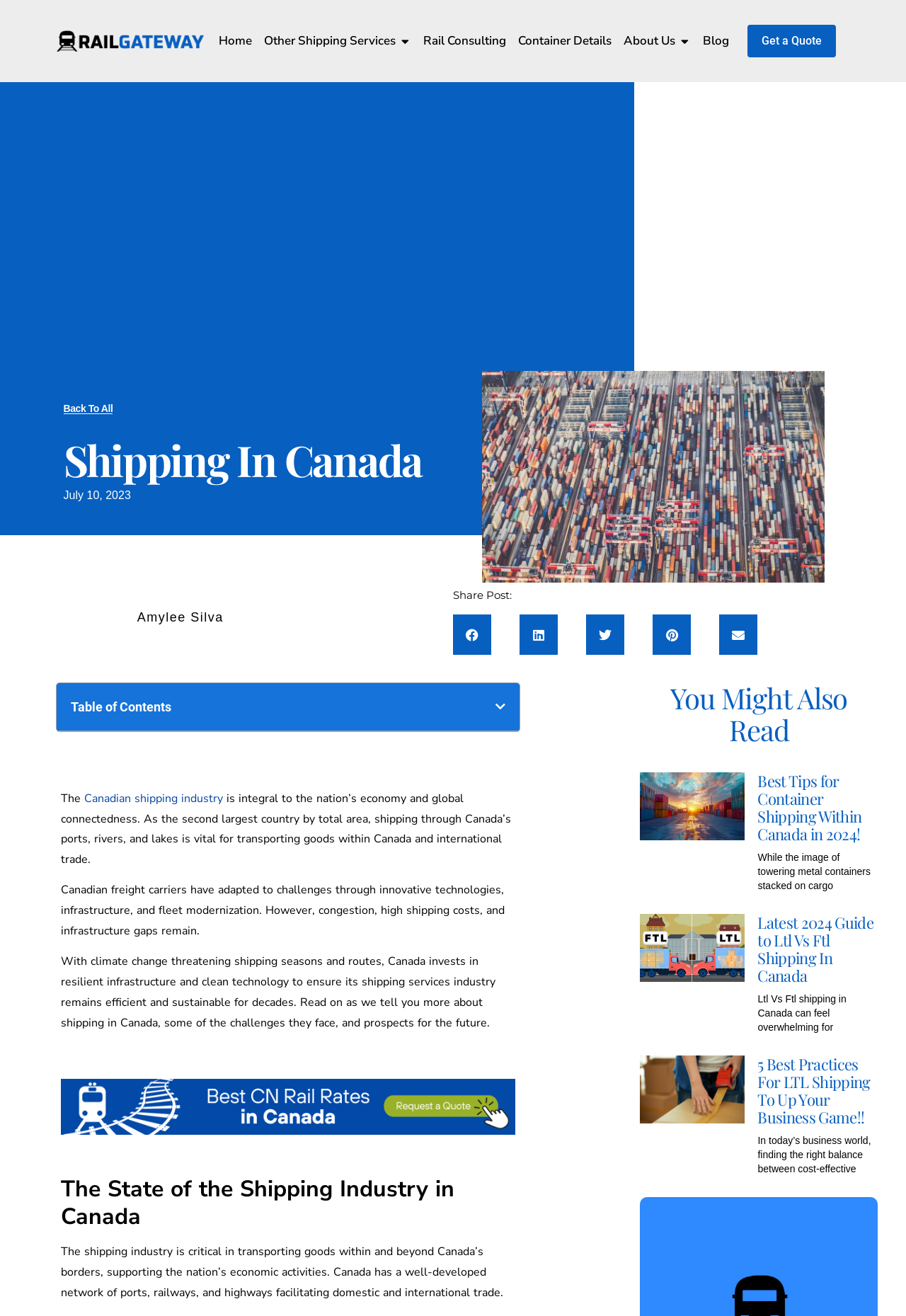Identify the bounding box coordinates of the section that should be clicked to achieve the task described: "Share on facebook".

[0.5, 0.467, 0.542, 0.498]